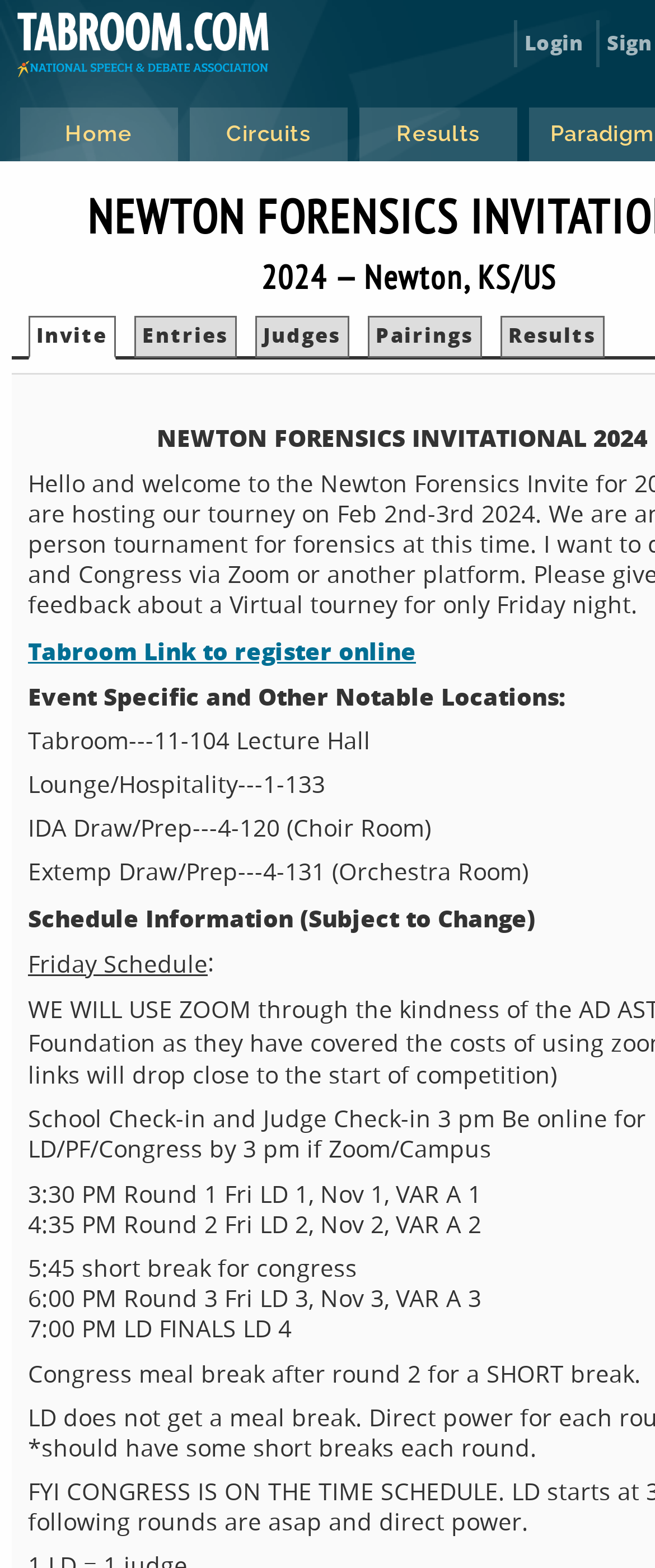Determine the bounding box coordinates for the area you should click to complete the following instruction: "register online".

[0.043, 0.404, 0.635, 0.424]